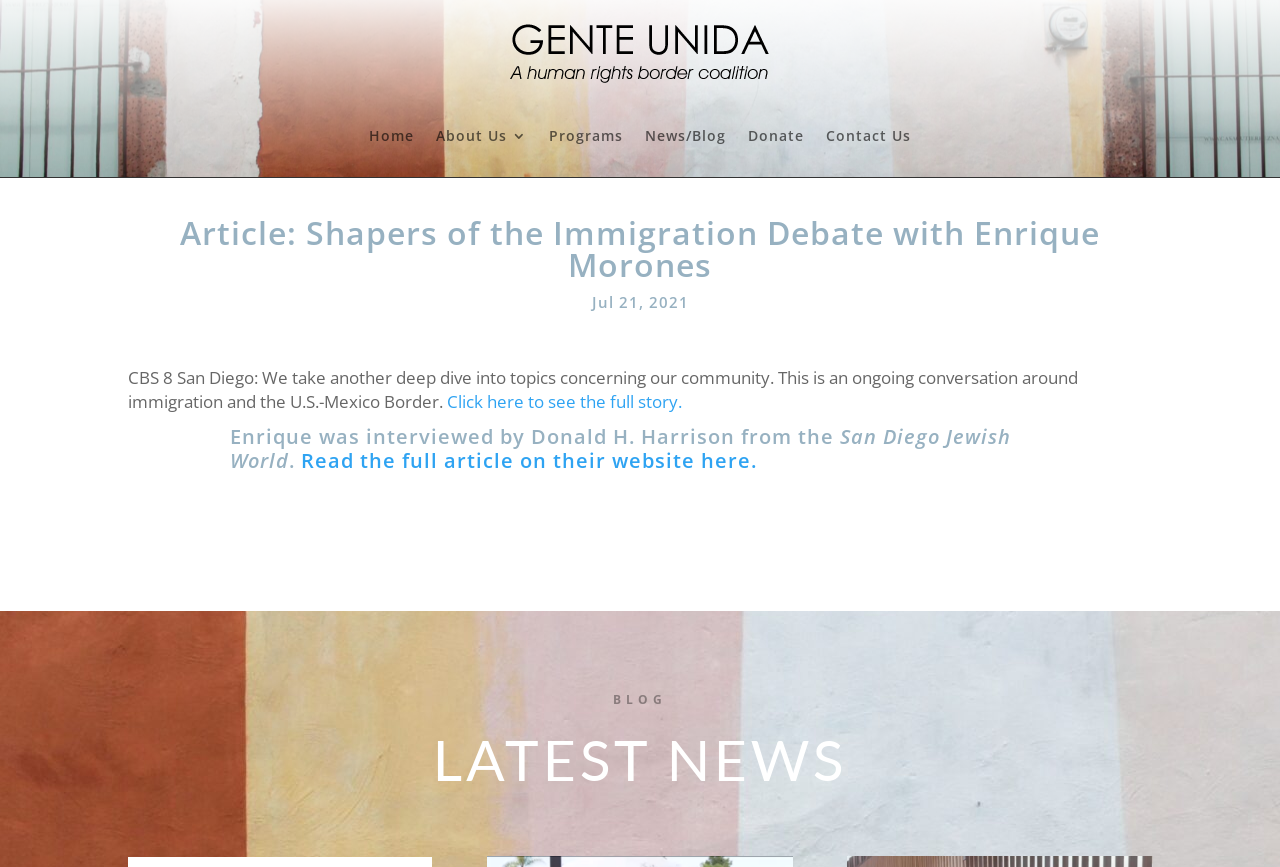Illustrate the webpage with a detailed description.

The webpage is an article page titled "Shapers of the Immigration Debate with Enrique Morones | Gente Unida". At the top, there is a navigation menu with six links: "Home", "About Us 3", "Programs", "News/Blog", "Donate", and "Contact Us", aligned horizontally from left to right.

Below the navigation menu, there is a large heading that displays the title of the article. On the right side of the article title, there is a date "Jul 21, 2021". 

The article content starts with a brief introduction from CBS 8 San Diego, followed by a paragraph discussing immigration and the U.S.-Mexico Border. There is a link "Click here to see the full story." below the paragraph.

The next section features an interview with Enrique, where he was interviewed by Donald H. Harrison from the San Diego Jewish World. There is a link "Read the full article on their website here." below the interview description.

At the bottom of the page, there are two headings, "BLOG" and "LATEST NEWS", placed side by side.